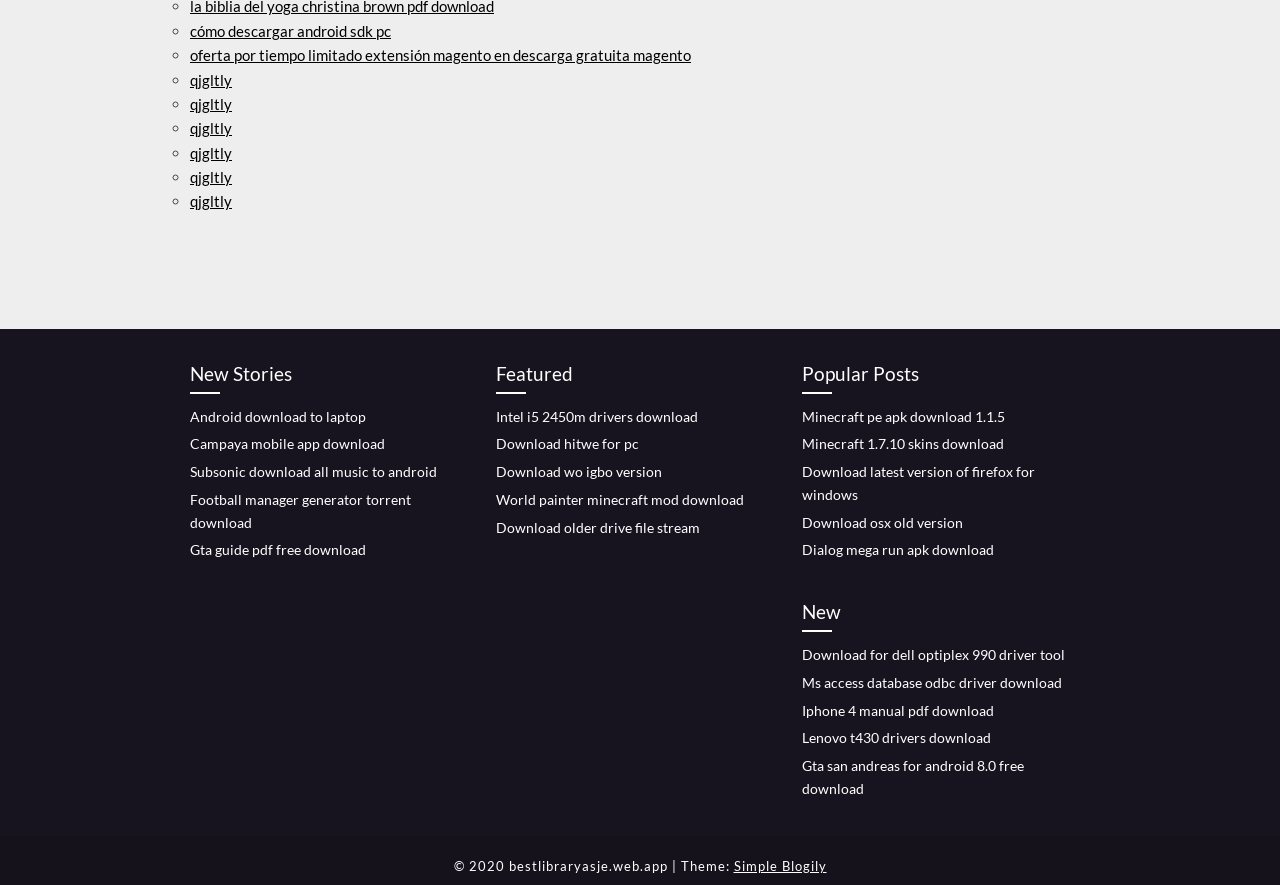Please provide a detailed answer to the question below by examining the image:
What type of content is featured in the 'Featured' section?

The 'Featured' section contains a list of links with descriptive text, suggesting that they are download links for various software, games, and tools, similar to the 'New Stories' section.